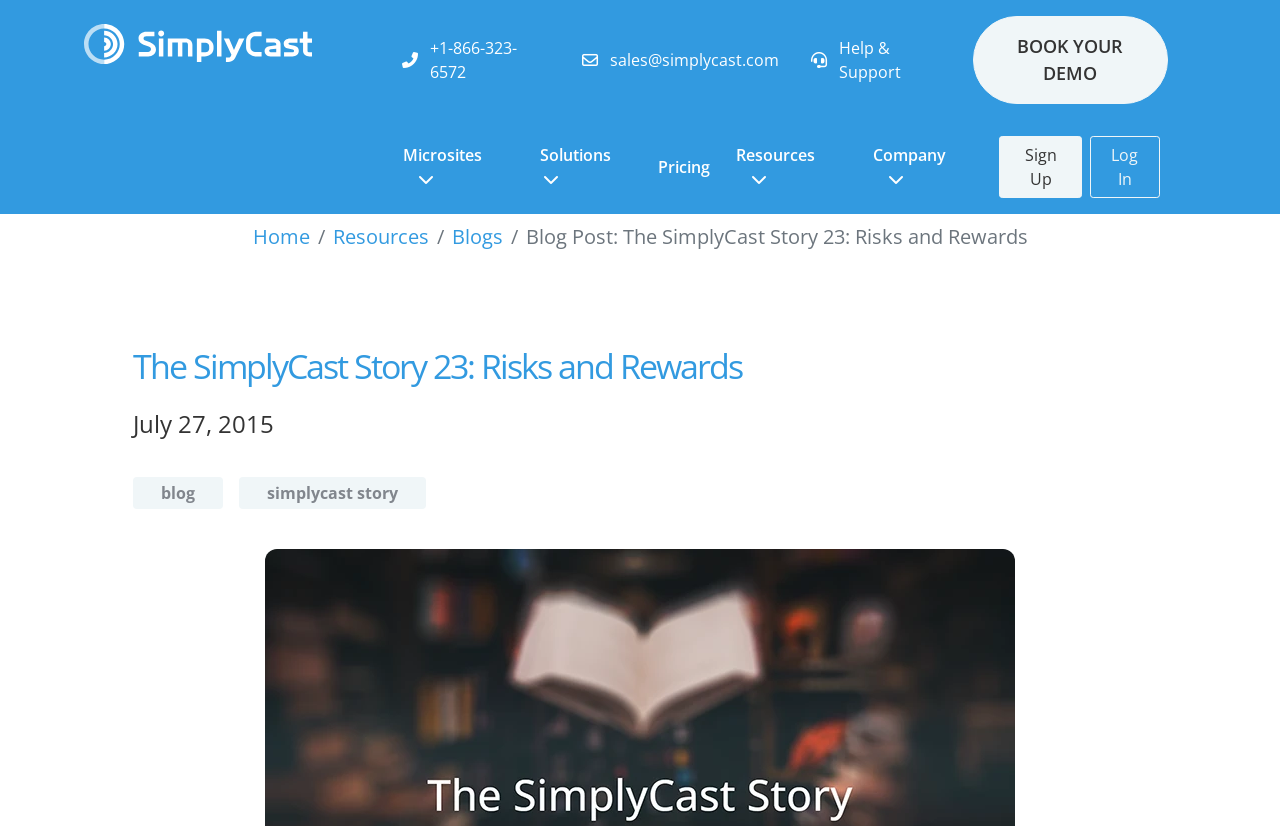Find the bounding box coordinates of the clickable area that will achieve the following instruction: "Visit Home page".

None